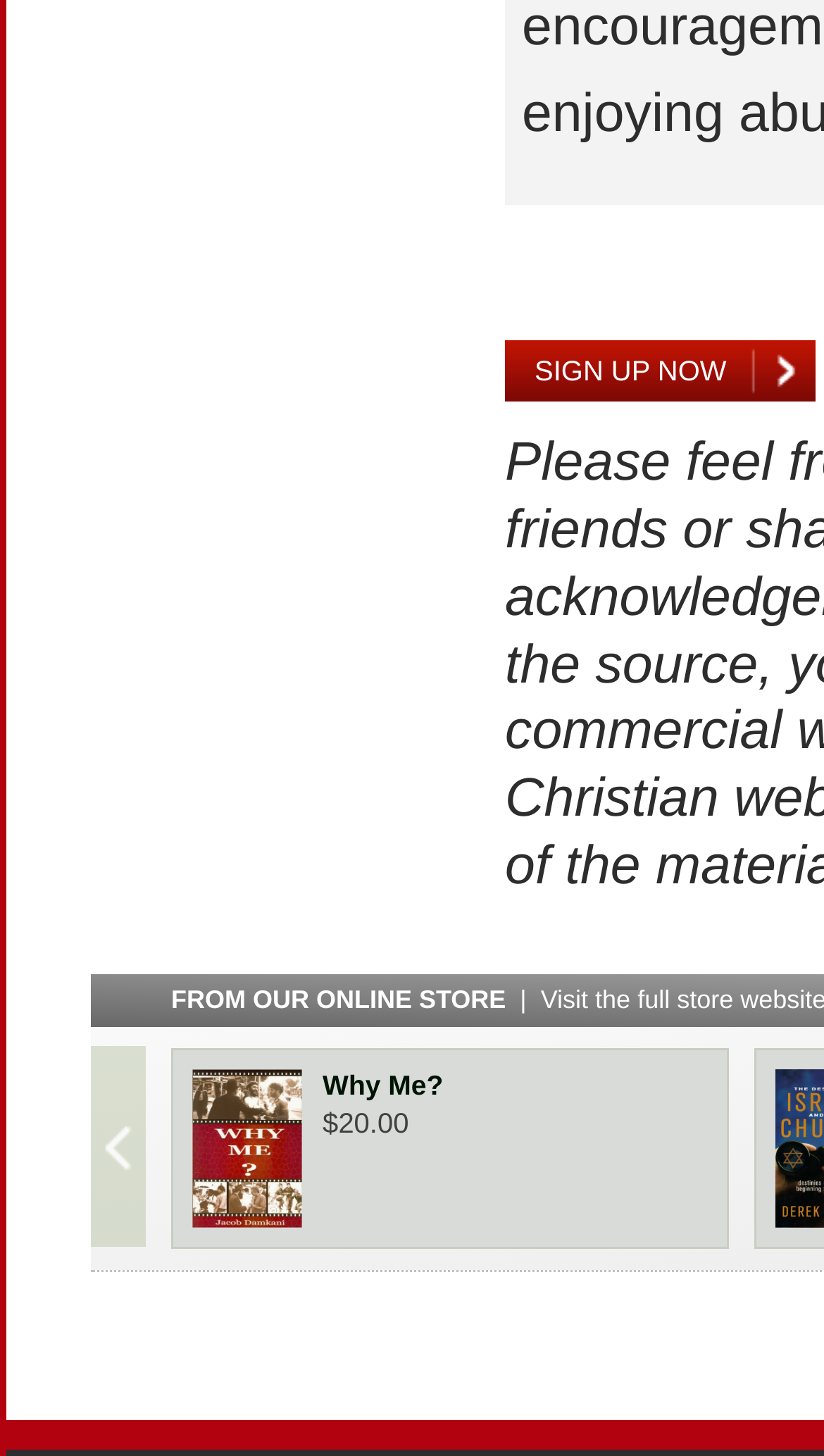Pinpoint the bounding box coordinates of the element to be clicked to execute the instruction: "Check the price of '$20.00'".

[0.392, 0.756, 0.733, 0.786]